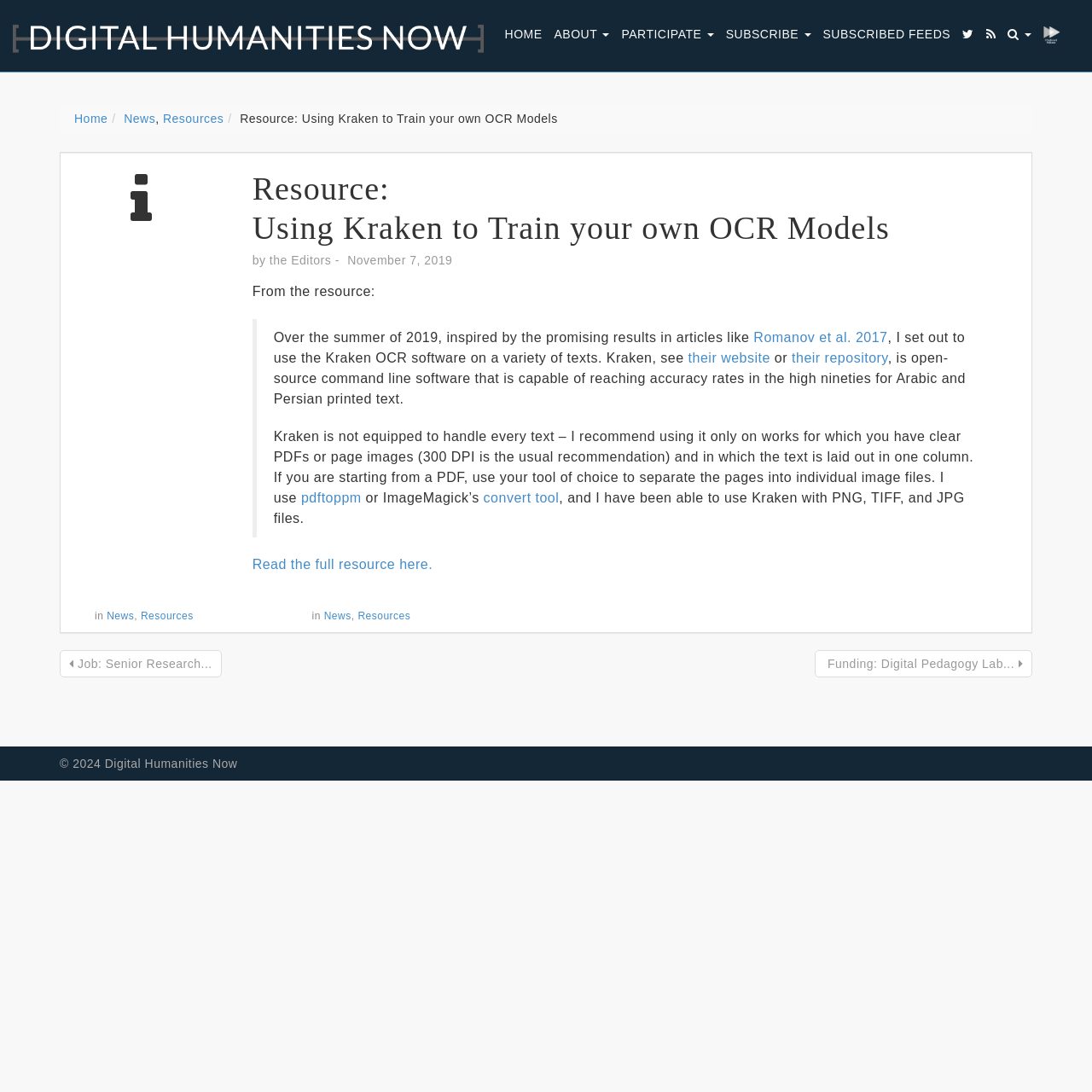What is the name of the OCR software used?
From the image, respond with a single word or phrase.

Kraken